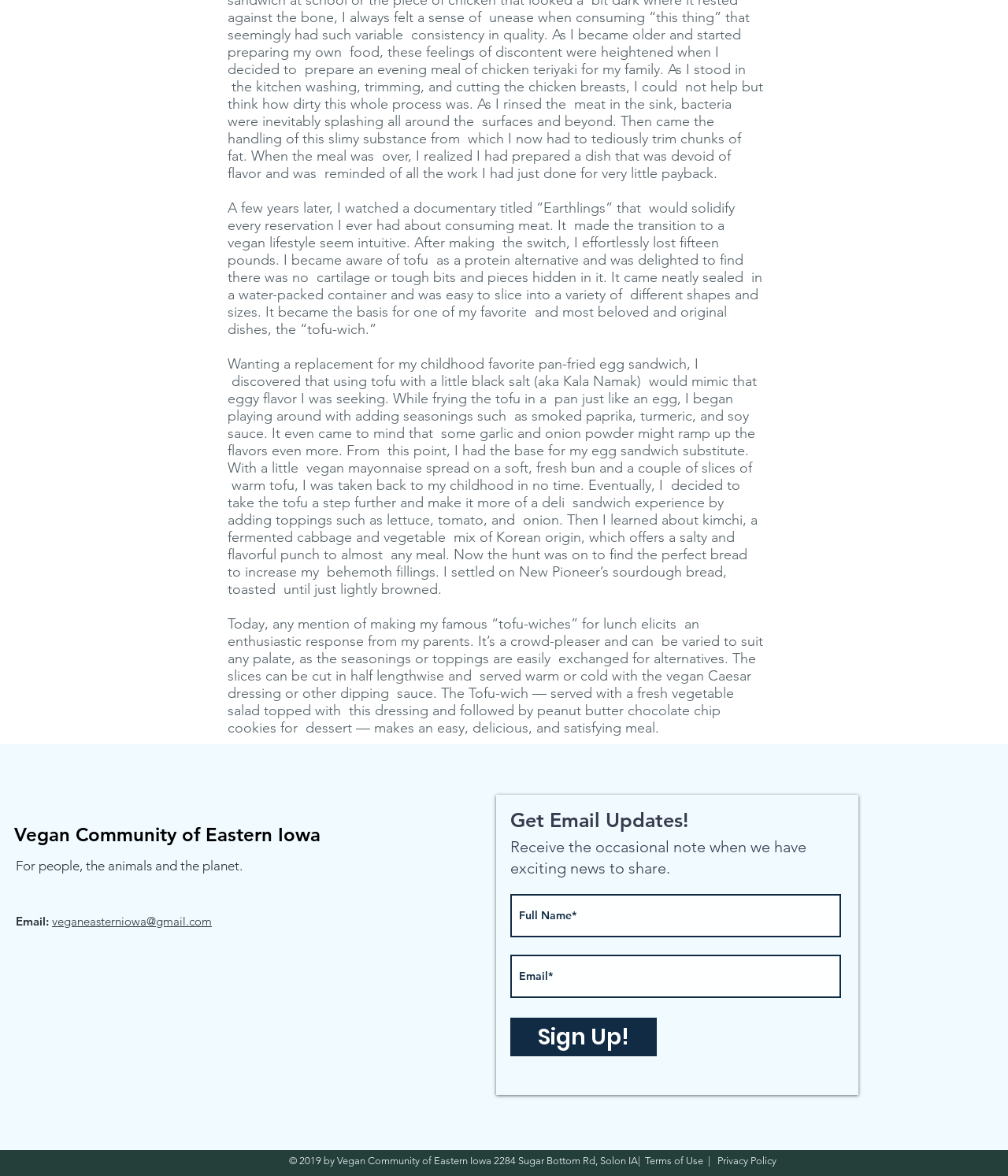Please respond to the question with a concise word or phrase:
What is the address mentioned at the bottom of the webpage?

2284 Sugar Bottom Rd, Solon IA